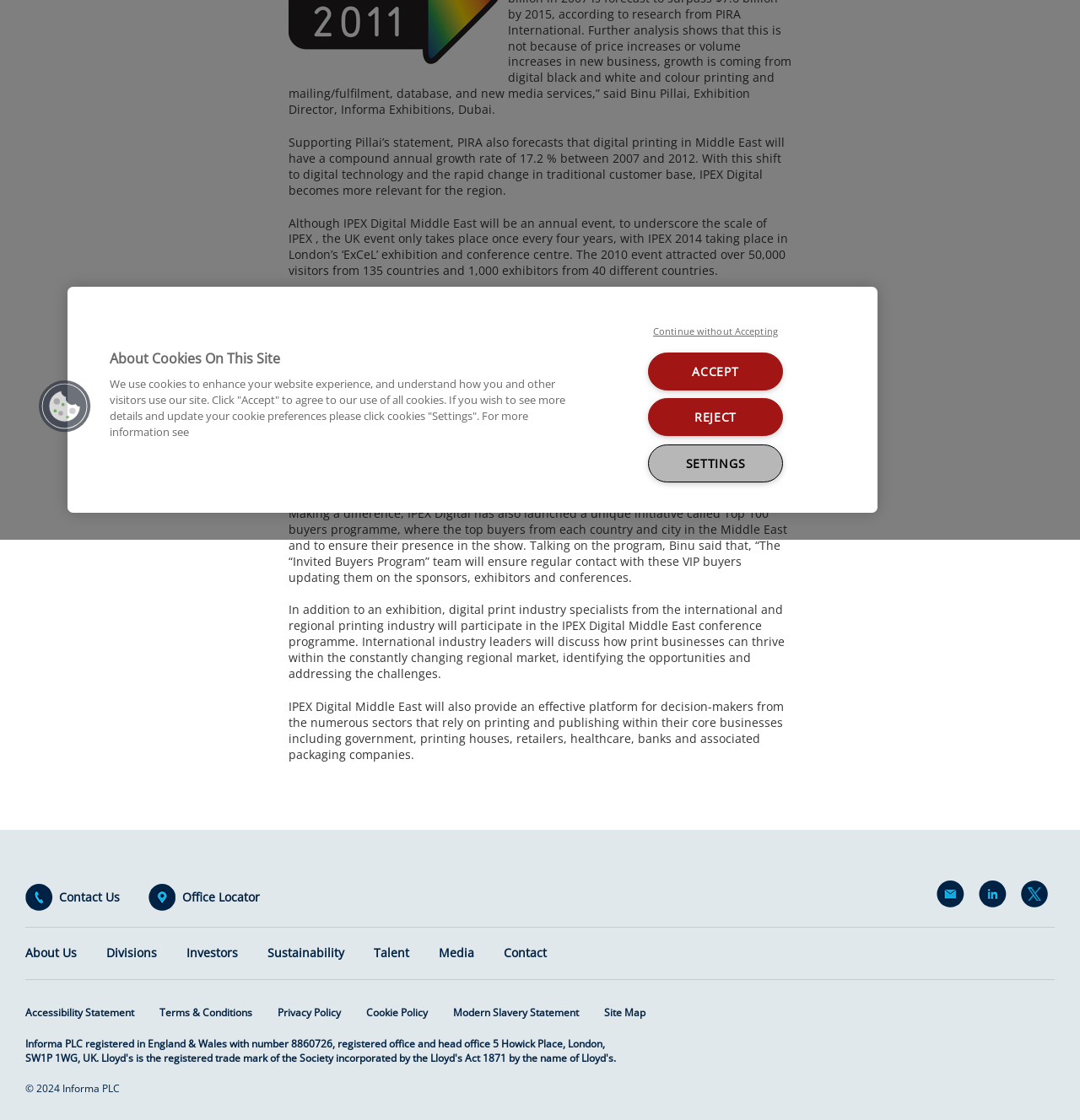Extract the bounding box coordinates for the described element: "Modern Slavery Statement". The coordinates should be represented as four float numbers between 0 and 1: [left, top, right, bottom].

[0.42, 0.898, 0.536, 0.911]